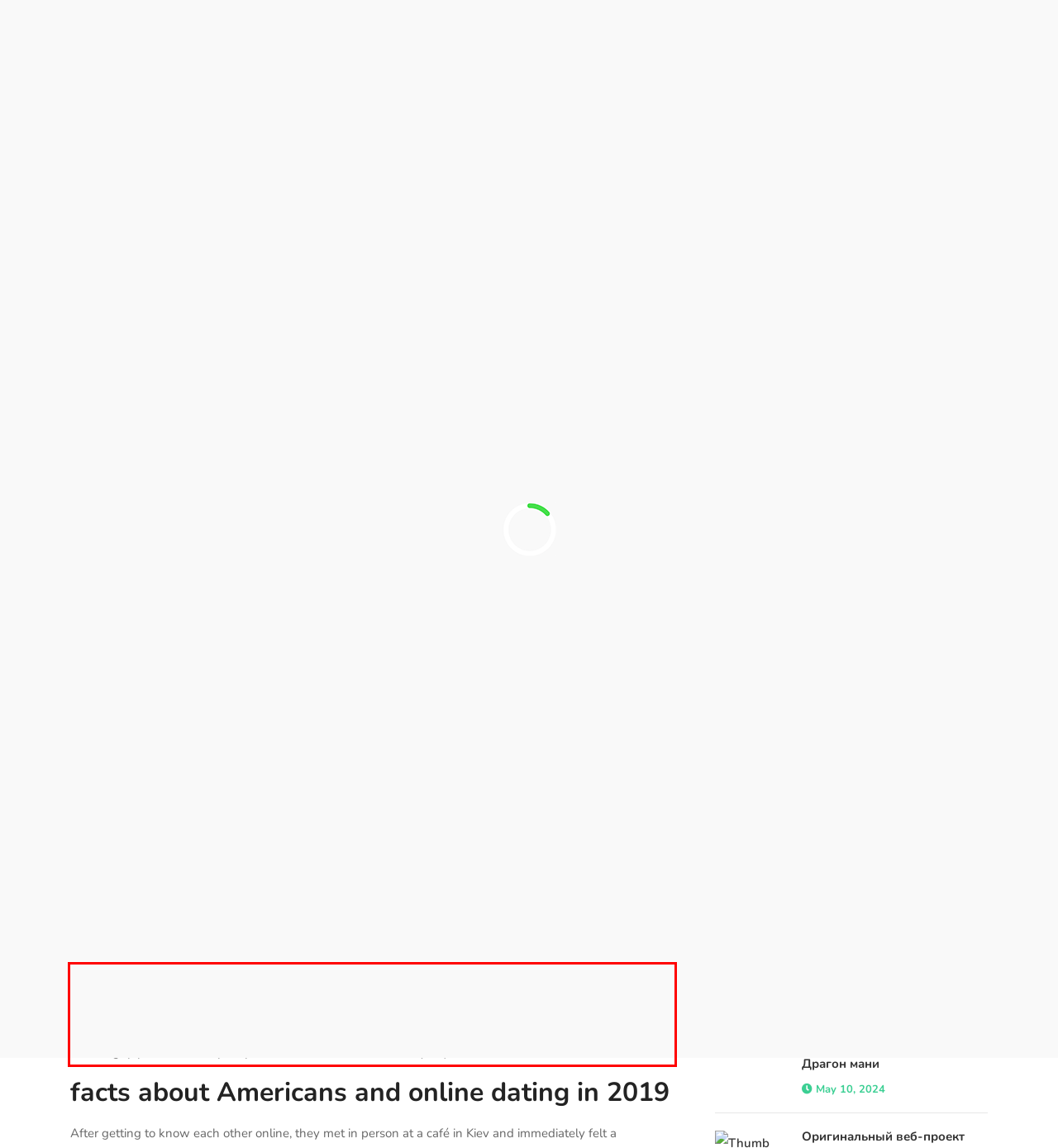There is a UI element on the webpage screenshot marked by a red bounding box. Extract and generate the text content from within this red box.

Basically, what it tells a guy is that you would rather be doing anything, literally anything, other than talking to him right now. So much so that you can’t even be bothered to type out a complete sentence for a response. Save filler conversation like that for the 300 creeps you’re probably never going to meet in real life. For the guy you are actually maybe interested in, stick with full (-ish) sentences.